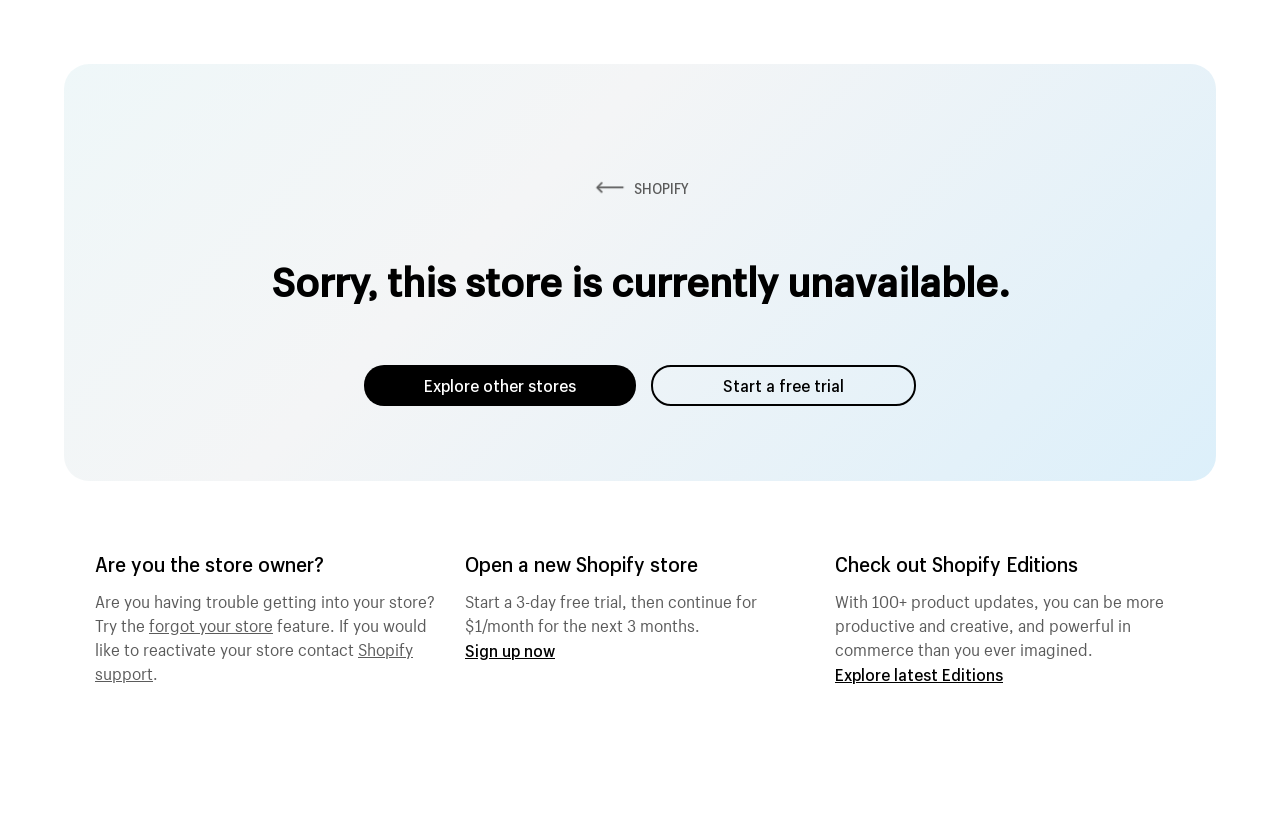Bounding box coordinates are given in the format (top-left x, top-left y, bottom-right x, bottom-right y). All values should be floating point numbers between 0 and 1. Provide the bounding box coordinate for the UI element described as: Sign up now

[0.363, 0.785, 0.434, 0.811]